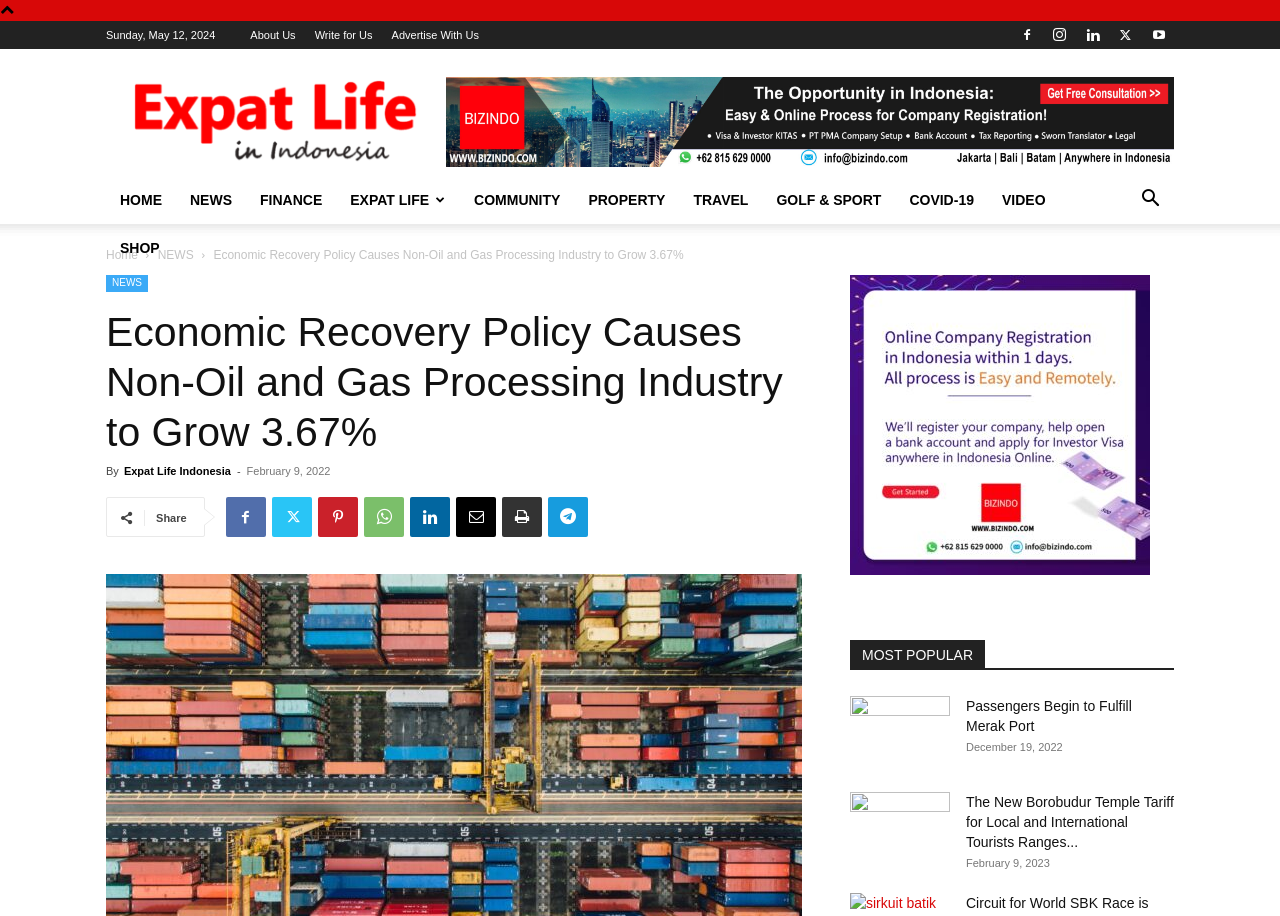Provide a comprehensive caption for the webpage.

This webpage appears to be a news article page, specifically focused on economic news in Indonesia. At the top of the page, there is a horizontal navigation bar with links to various sections, including "Home", "News", "Finance", "Expat Life", and others. Below this navigation bar, there is a prominent headline that reads "Economic Recovery Policy Causes Non-Oil and Gas Processing Industry to Grow 3.67%". 

To the left of the headline, there is a smaller text that indicates the date of the article, "February 9, 2022". Below the headline, there is a brief summary or introduction to the article, which is not explicitly stated in the provided accessibility tree. 

On the right side of the page, there is a vertical column with links to social media platforms, including Facebook, Twitter, and others. There is also a search button located near the top-right corner of the page. 

Further down the page, there is a section titled "MOST POPULAR", which appears to feature a list of popular news articles. Each article is represented by a link with a brief title, accompanied by an image and a timestamp indicating the date of publication. The articles are arranged in a vertical list, with the most popular article at the top.